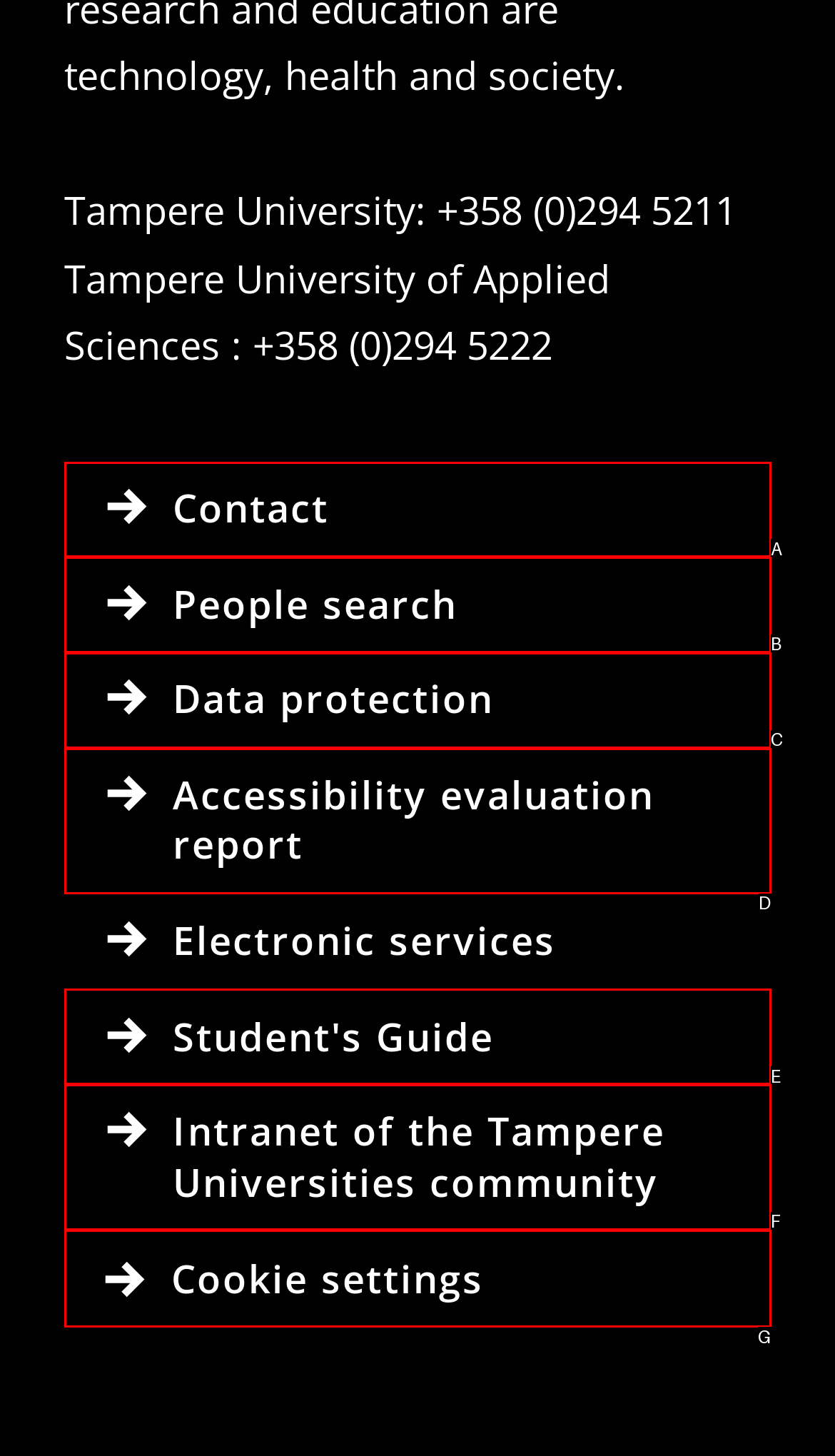Identify the HTML element that best matches the description: « Older Entries. Provide your answer by selecting the corresponding letter from the given options.

None